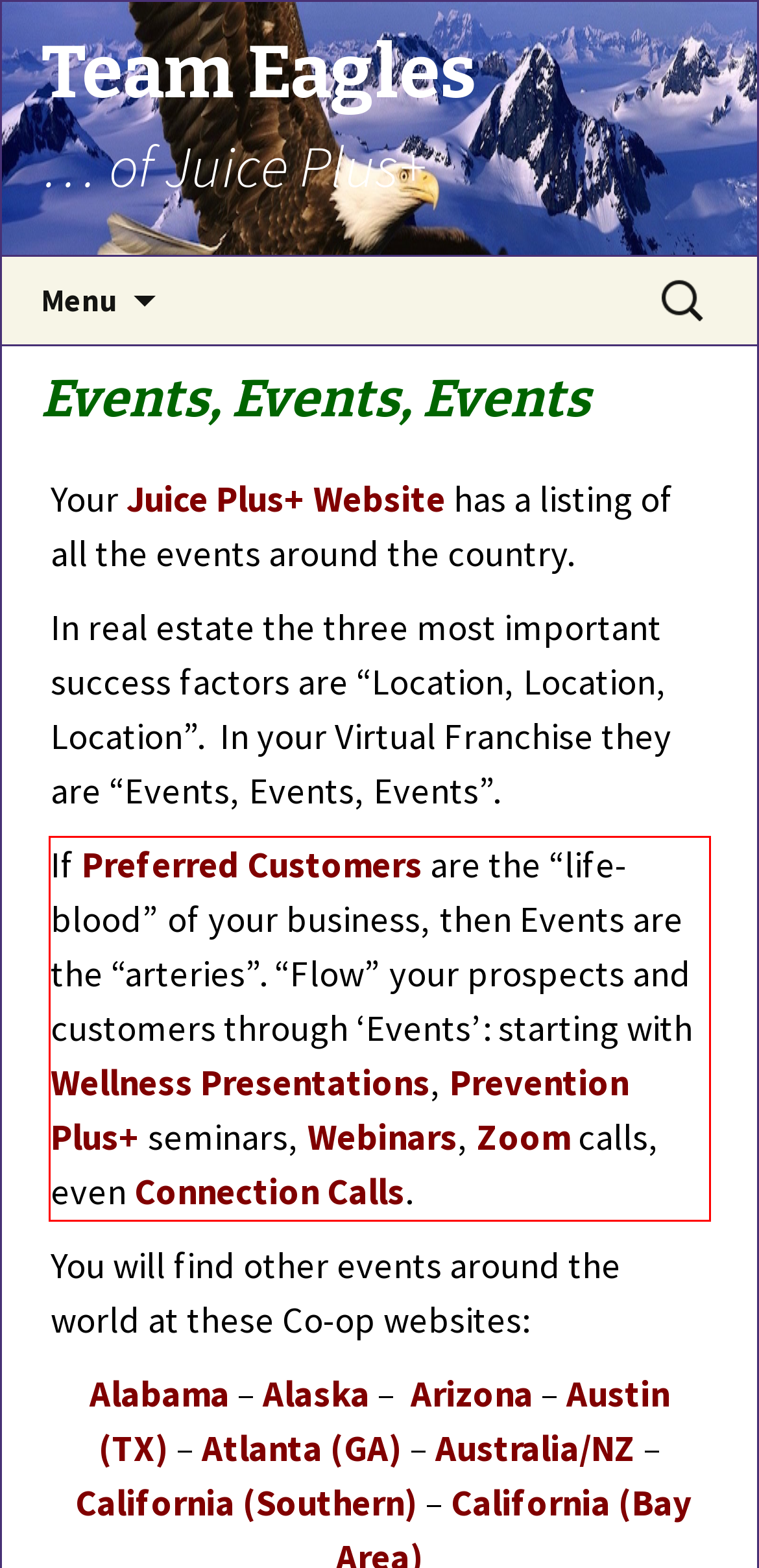Within the screenshot of the webpage, there is a red rectangle. Please recognize and generate the text content inside this red bounding box.

If Preferred Customers are the “life-blood” of your business, then Events are the “arteries”. “Flow” your prospects and customers through ‘Events’: starting with Wellness Presentations, Prevention Plus+ seminars, Webinars, Zoom calls, even Connection Calls.